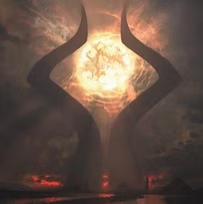Please answer the following question using a single word or phrase: 
What is the atmosphere of the scene?

Filled with wonder and foreboding